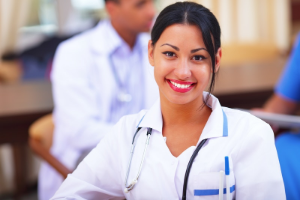Please answer the following query using a single word or phrase: 
How many medical professionals are visible in the image?

two